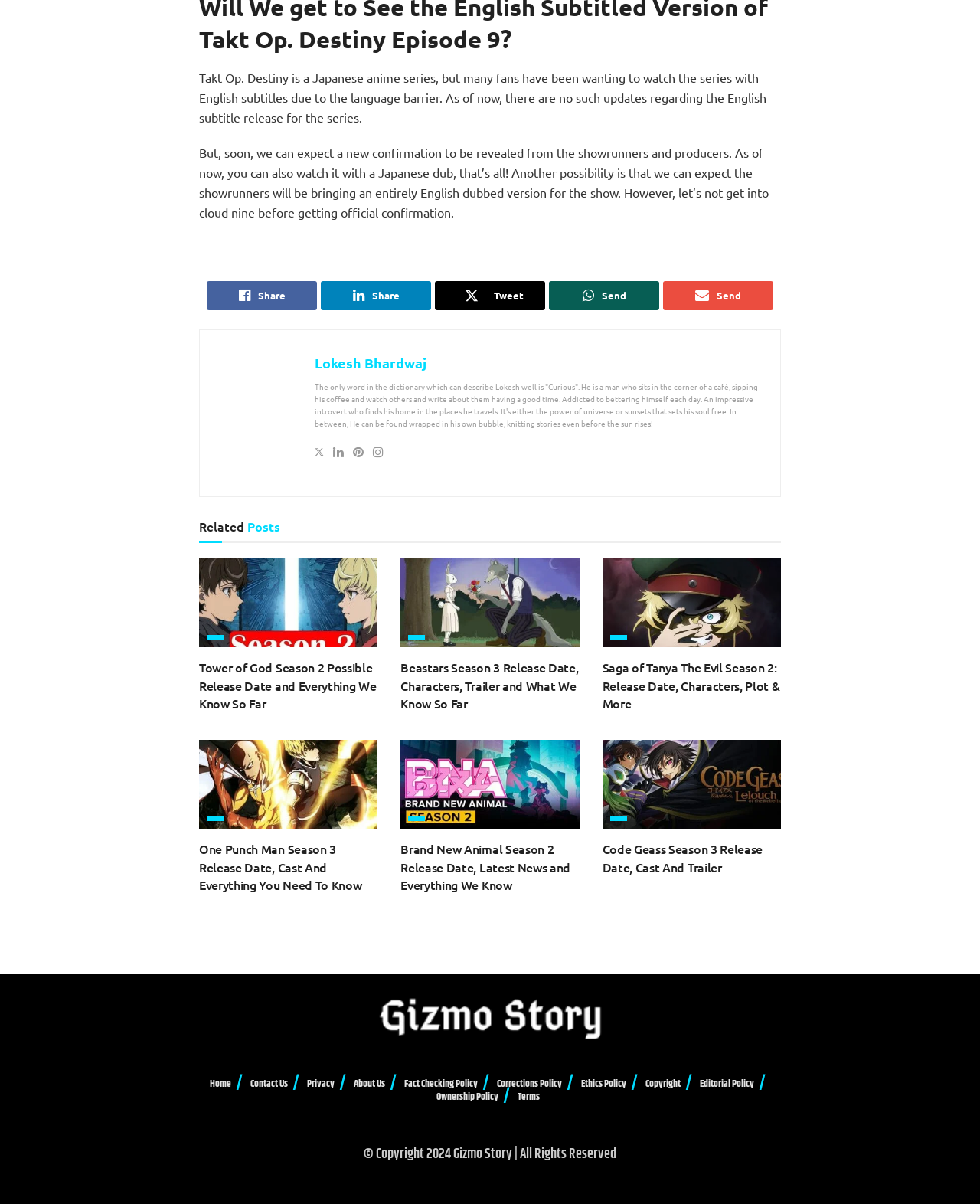What is the topic of the article above the 'Related Posts' section?
Please provide a comprehensive and detailed answer to the question.

The text above the 'Related Posts' section mentions 'Takt Op. Destiny is a Japanese anime series...' which indicates that the topic of the article is about Takt Op. Destiny.